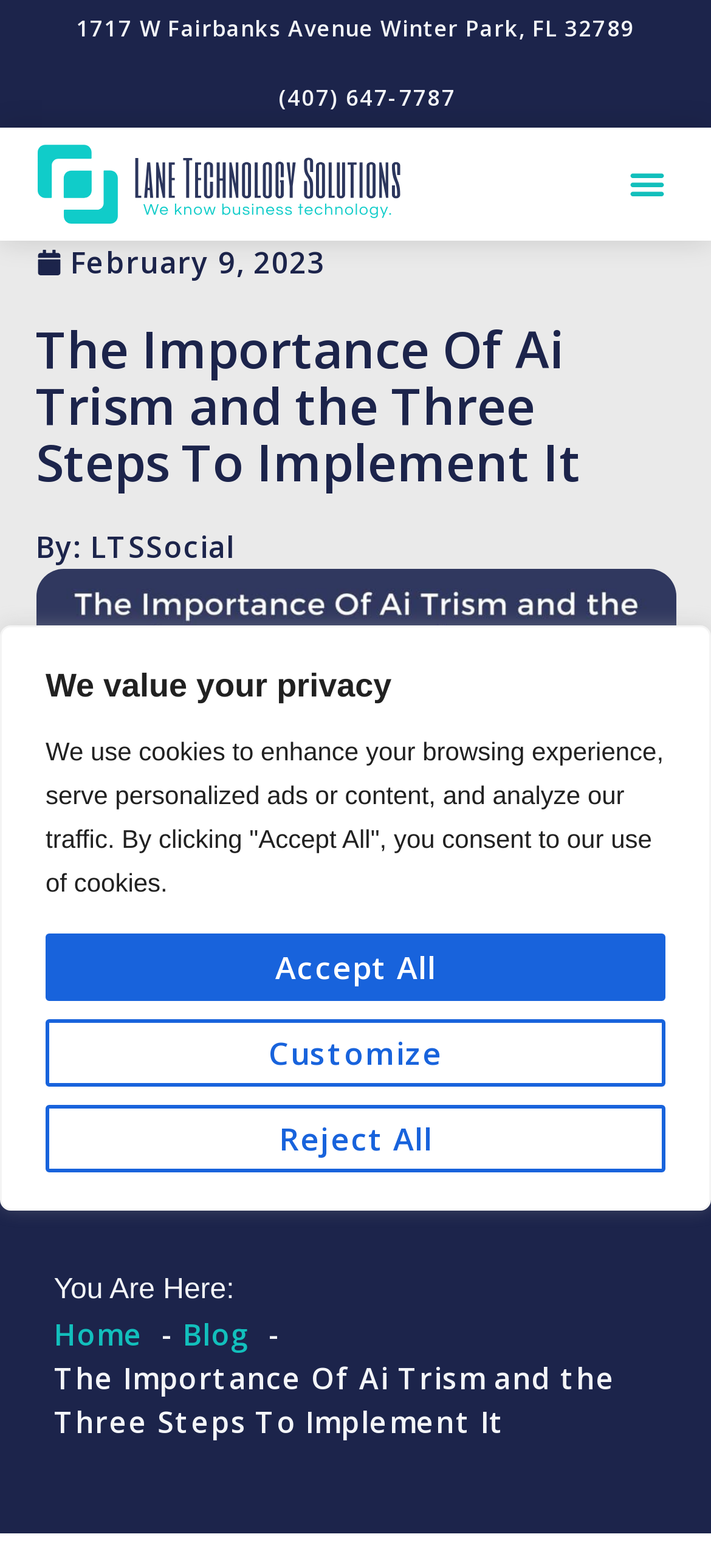Analyze and describe the webpage in a detailed narrative.

The webpage appears to be a blog post or article from Lane Technology Solutions, with a focus on AI technology. At the top of the page, there is a privacy notice with a heading "We value your privacy" and three buttons: "Customize", "Reject All", and "Accept All". Below this notice, there is a section with the company's address, phone number, and a link to the home page.

To the right of the address section, there is a menu toggle button. Below this, there is a timestamp indicating the publication date of the article, February 9, 2023. The main heading of the article, "The Importance Of Ai Trism and the Three Steps To Implement It", is centered on the page.

The article's author is credited as "LTSSocial" and is displayed below the main heading. The content of the article is not explicitly described in the accessibility tree, but it likely discusses the growing importance of AI technology and its potential impact on various industries.

At the bottom of the page, there is a navigation breadcrumb section with links to the home page and the blog section, as well as a static text indicating the current page title.